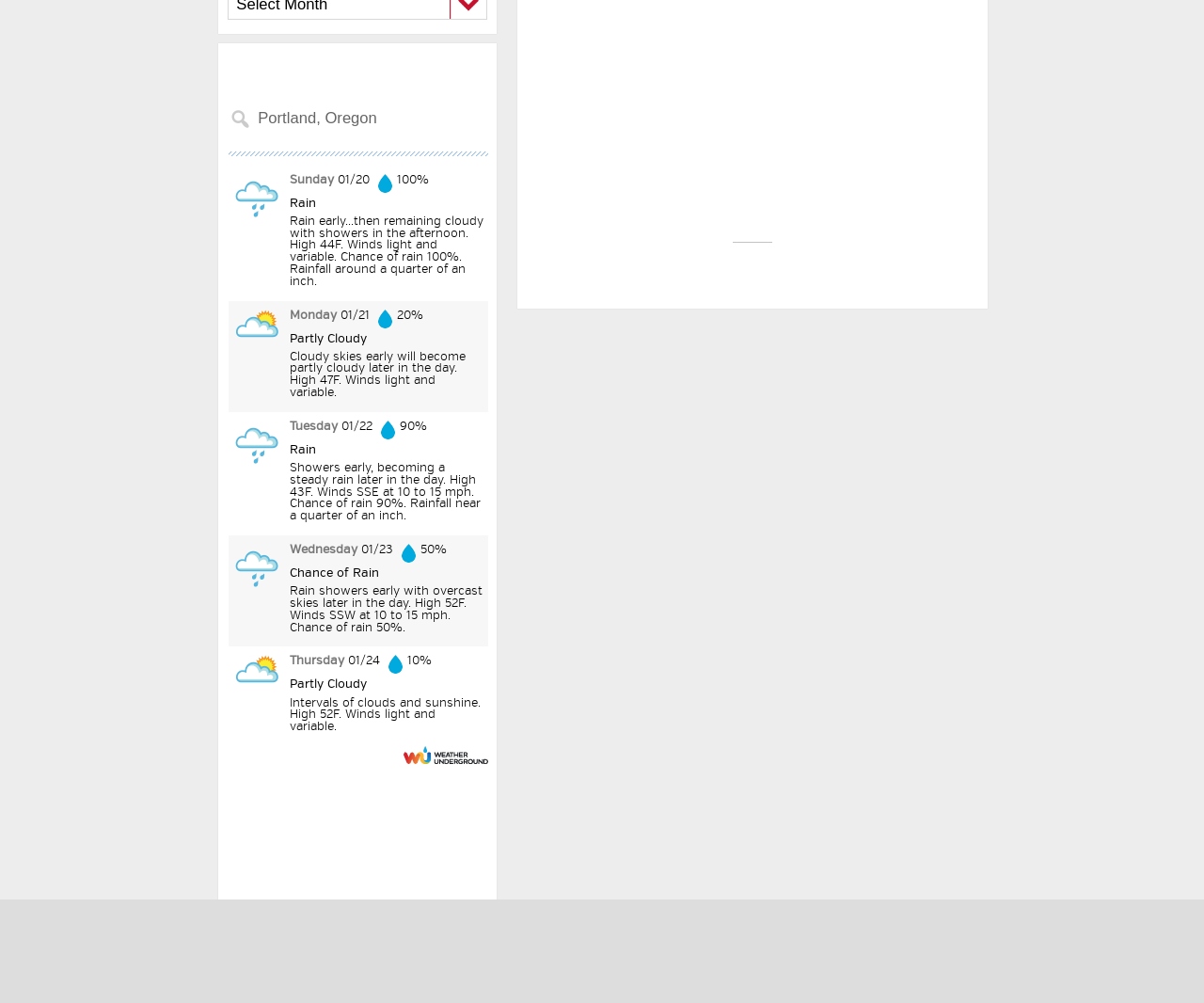Please determine the bounding box coordinates for the UI element described here. Use the format (top-left x, top-left y, bottom-right x, bottom-right y) with values bounded between 0 and 1: input value="Portland, Oregon" value="Portland, Oregon"

[0.19, 0.091, 0.504, 0.146]